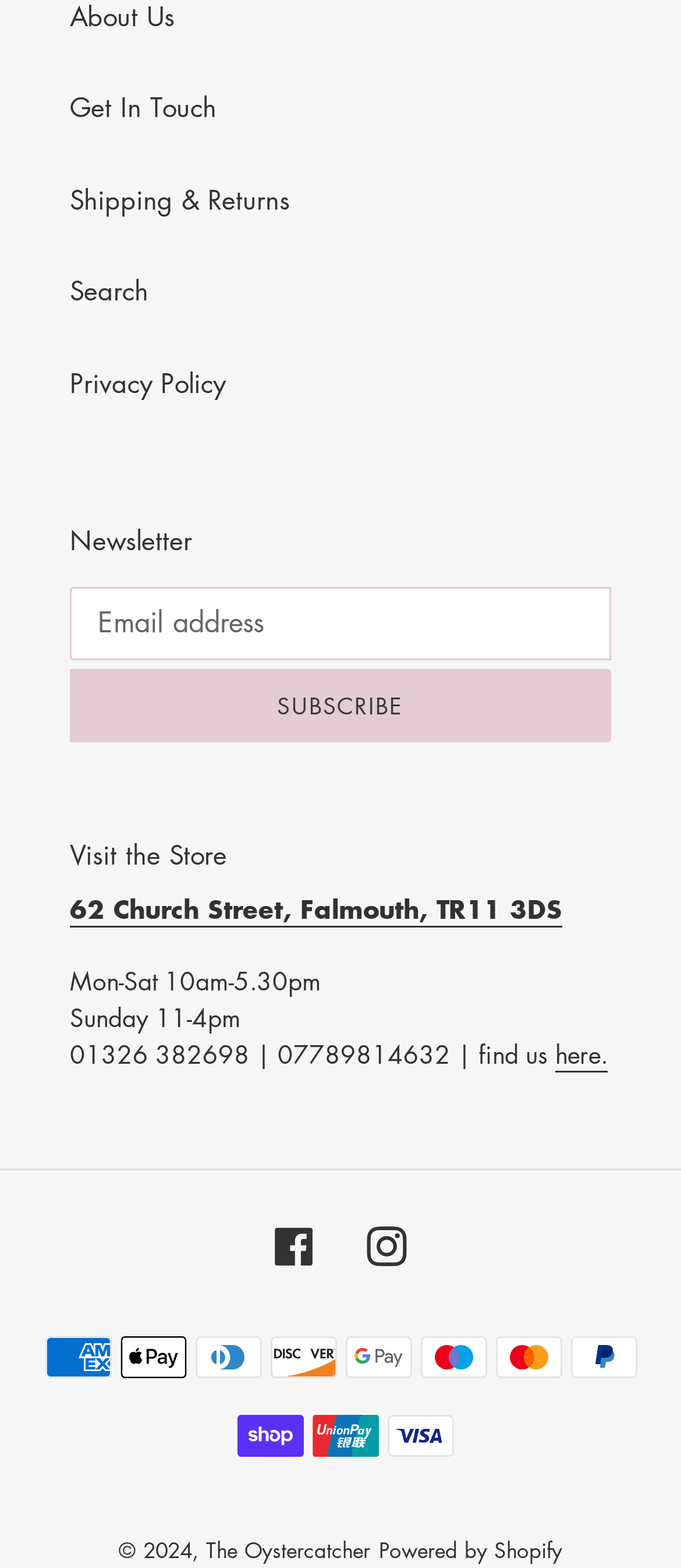Find the bounding box coordinates for the element described here: "Shipping & Returns".

[0.103, 0.116, 0.426, 0.138]